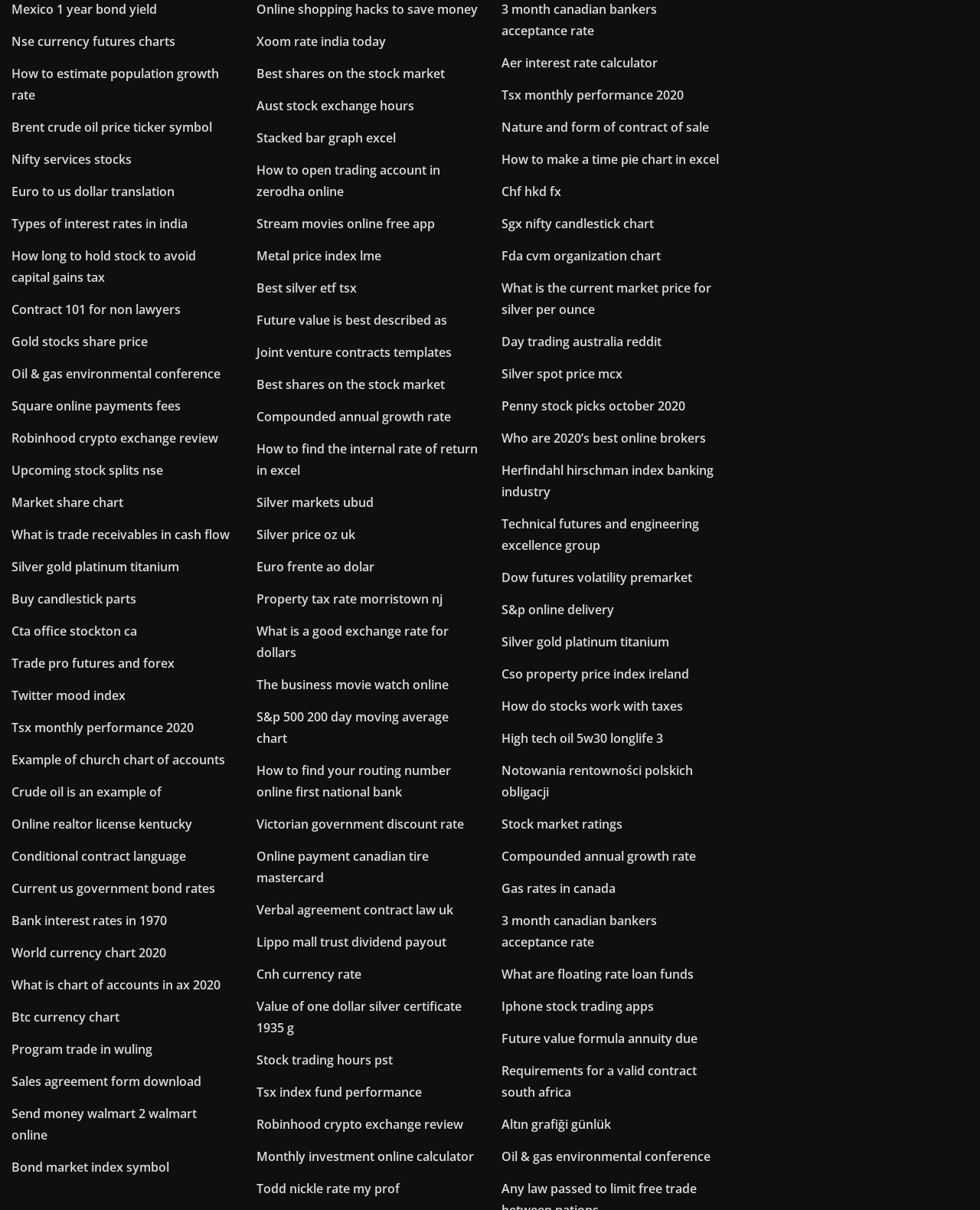Highlight the bounding box coordinates of the element that should be clicked to carry out the following instruction: "Check 'What is the current market price for silver per ounce'". The coordinates must be given as four float numbers ranging from 0 to 1, i.e., [left, top, right, bottom].

[0.512, 0.231, 0.726, 0.262]